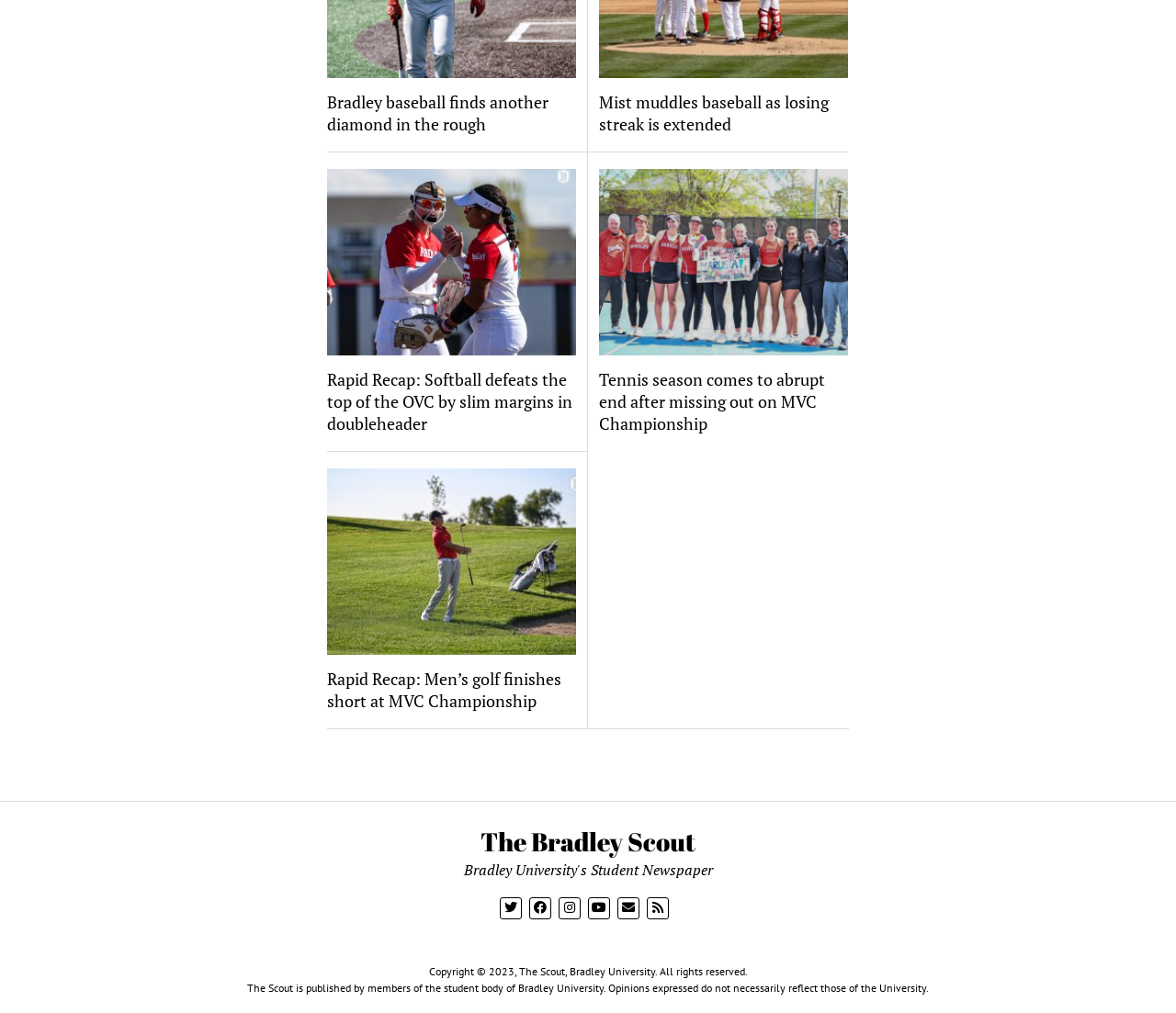Please determine the bounding box coordinates of the clickable area required to carry out the following instruction: "View the 'Recent Posts'". The coordinates must be four float numbers between 0 and 1, represented as [left, top, right, bottom].

None